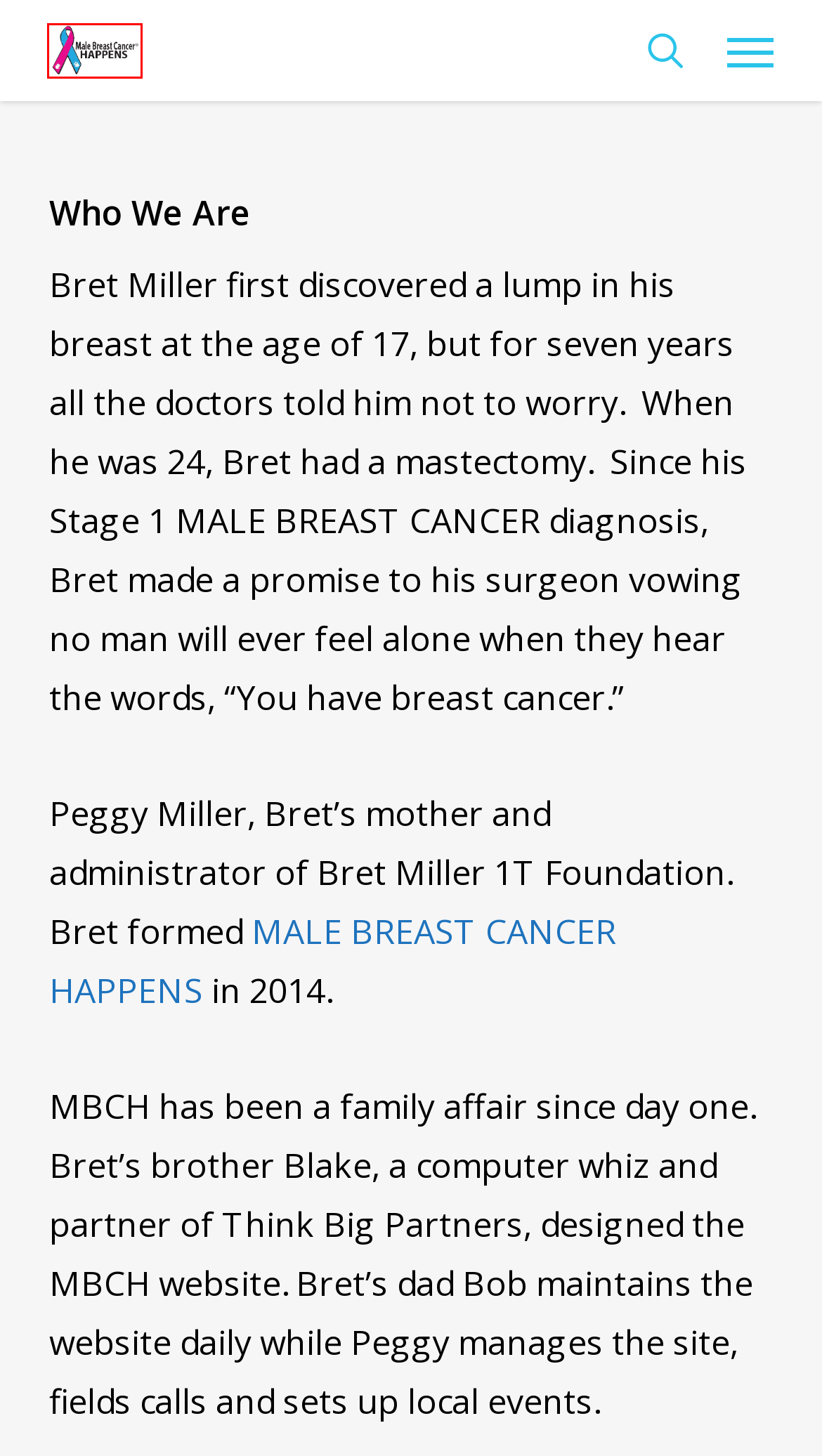You are provided with a screenshot of a webpage that includes a red rectangle bounding box. Please choose the most appropriate webpage description that matches the new webpage after clicking the element within the red bounding box. Here are the candidates:
A. Privacy Policy-2015 - Male Breast Cancer Happens
B. Bret Miller - Founder - Kansas City - Male Breast Cancer Happens
C. Contact Us - Male Breast Cancer Happens
D. Men Have Breasts Too - Male Breast Cancer Happens
E. The Recovery Shirt - Male Breast Cancer Happens
F. Disclaimer - Male Breast Cancer Happens
G. In Memoriam - Male Breast Cancer Happens
H. Home - Male Breast Cancer Happens

H